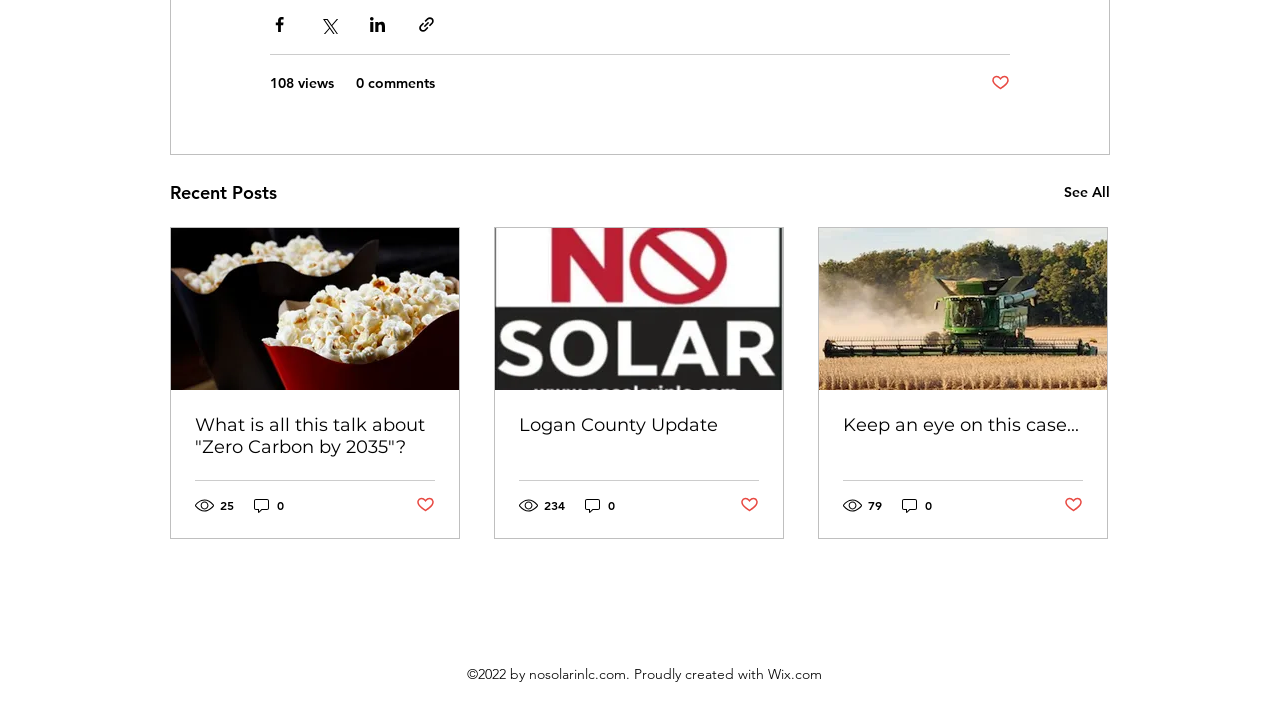Please give a succinct answer to the question in one word or phrase:
What is the category of the posts listed on the webpage?

Recent Posts